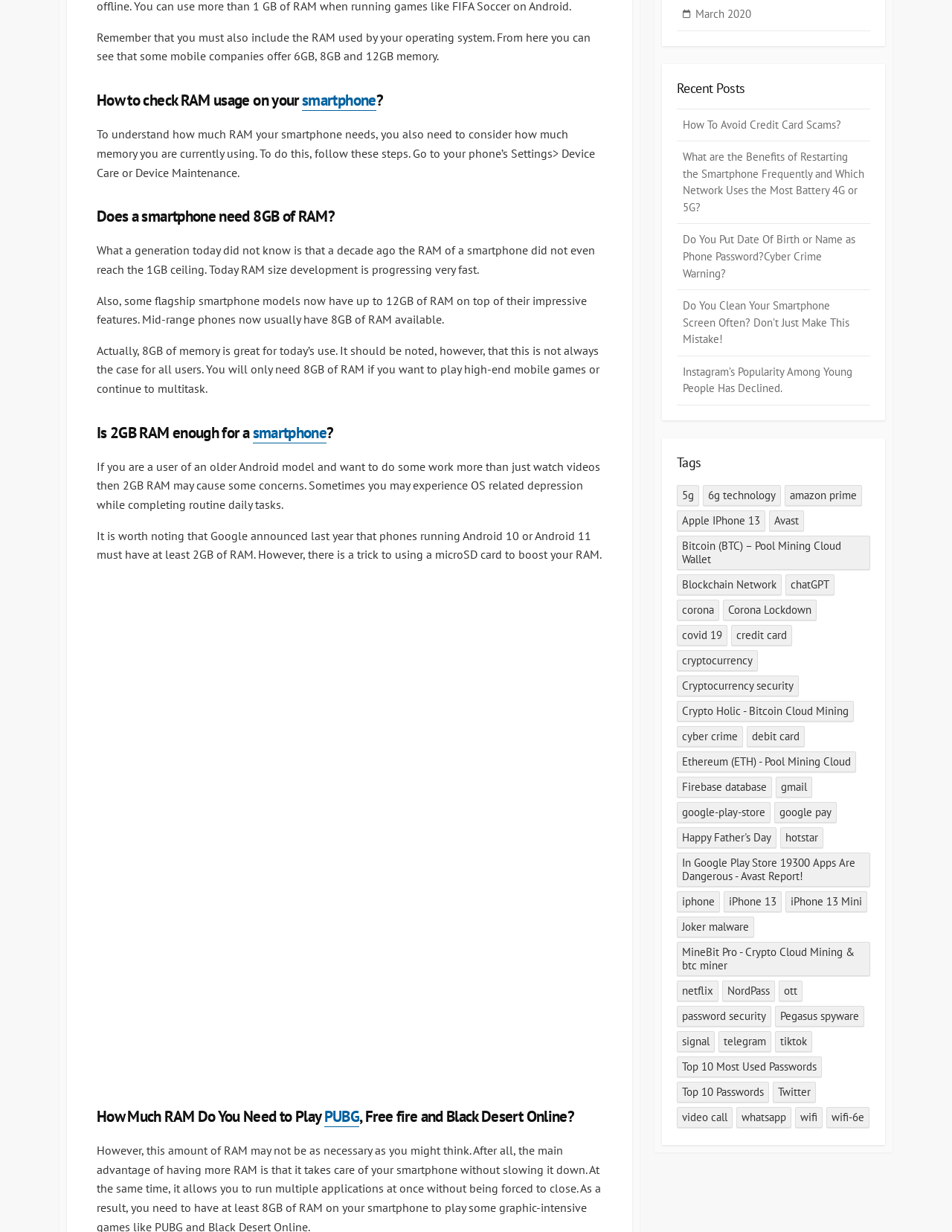Please identify the bounding box coordinates of the area that needs to be clicked to fulfill the following instruction: "Explore the recent post about How To Avoid Credit Card Scams."

[0.711, 0.088, 0.914, 0.115]